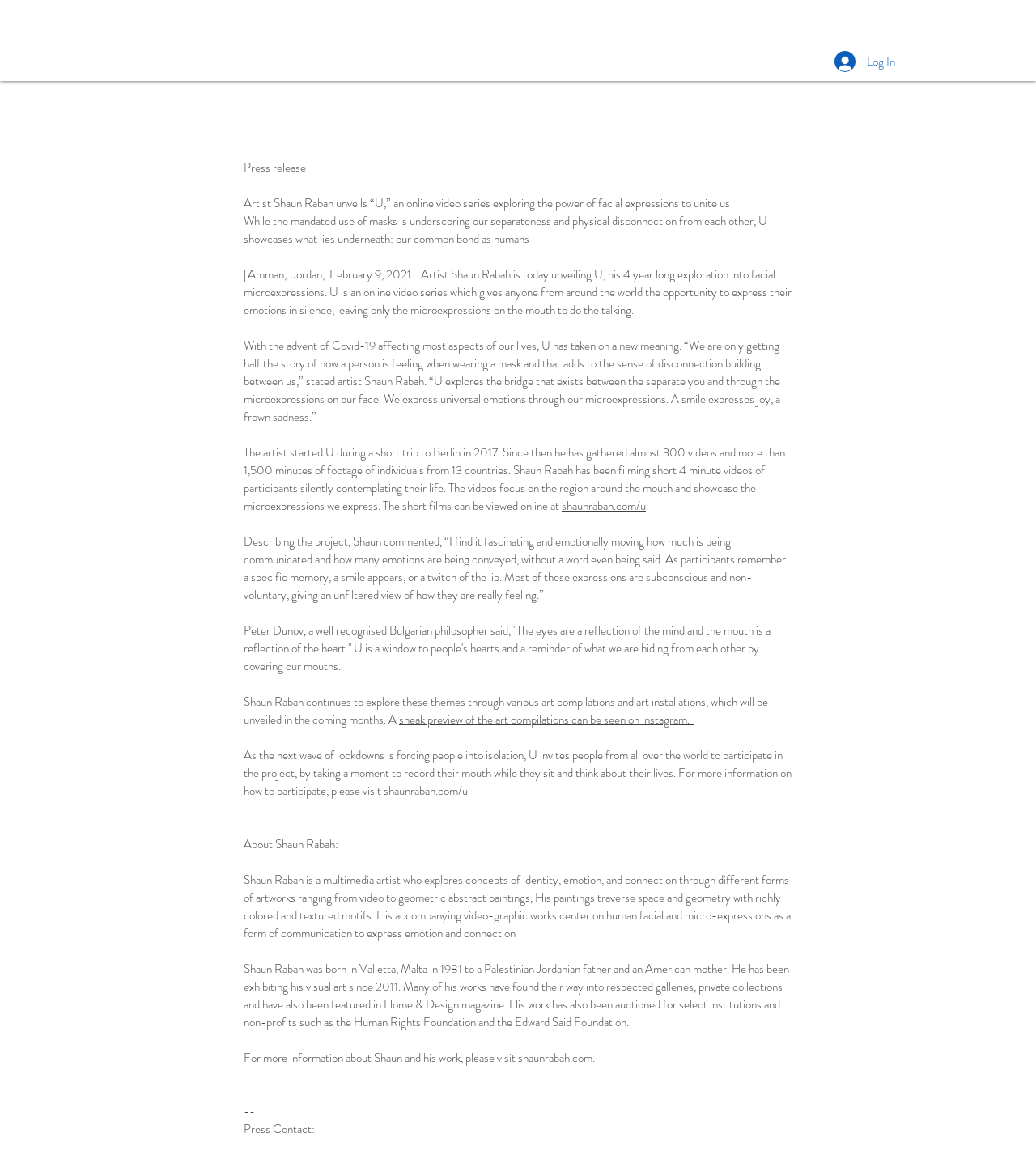Pinpoint the bounding box coordinates of the area that should be clicked to complete the following instruction: "Log in to the website". The coordinates must be given as four float numbers between 0 and 1, i.e., [left, top, right, bottom].

[0.795, 0.04, 0.875, 0.066]